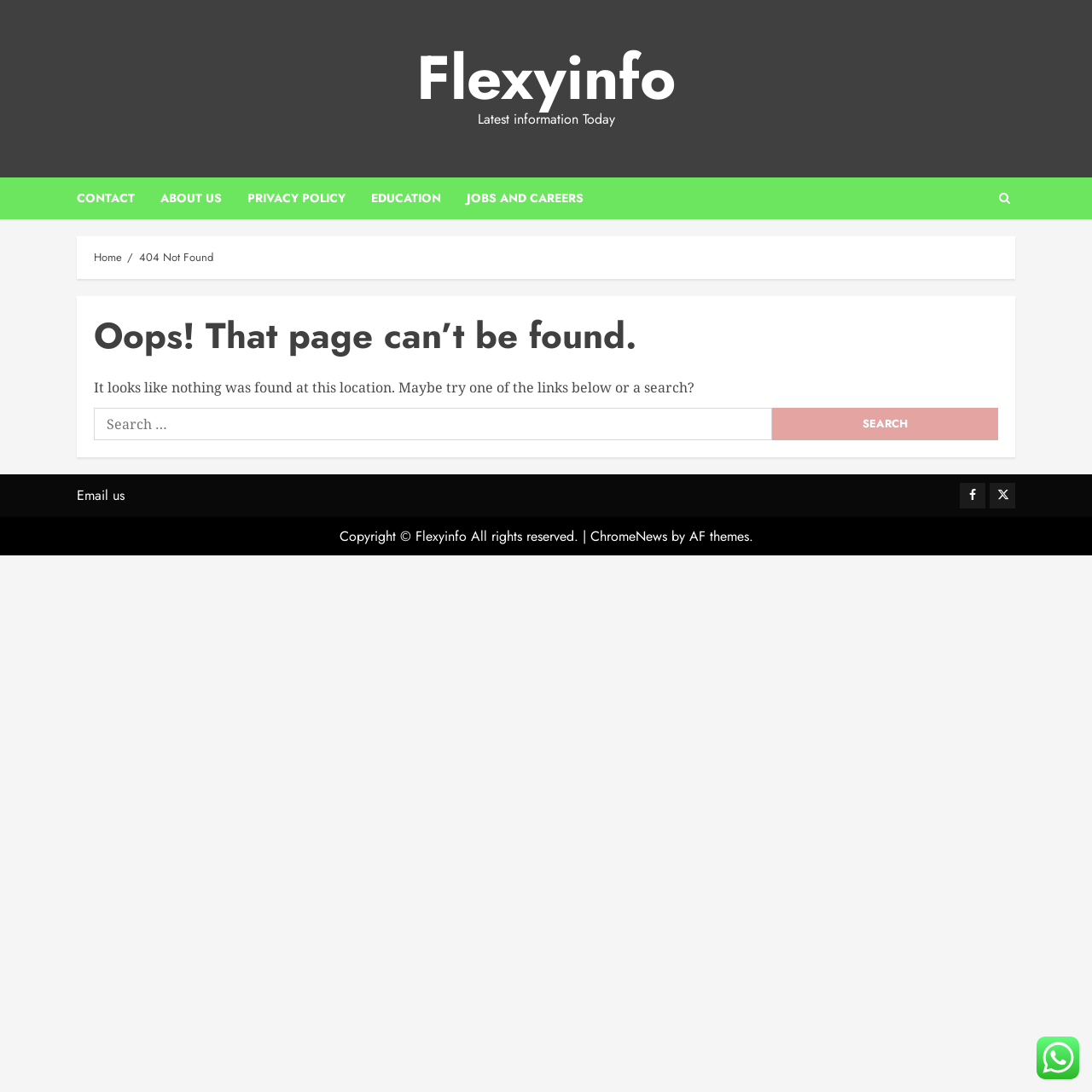Please find the bounding box coordinates for the clickable element needed to perform this instruction: "visit Facebook page".

[0.879, 0.442, 0.902, 0.465]